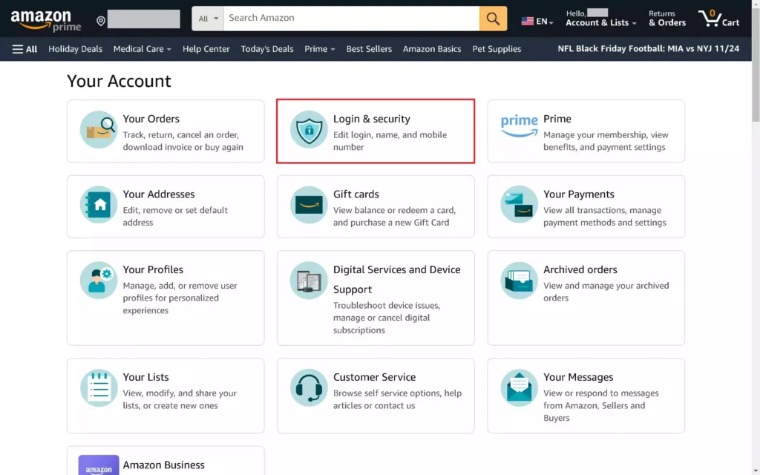Please examine the image and provide a detailed answer to the question: What is used to enhance the visual organization of the interface?

Each category is represented with its own icon, which enhances the visual organization of the interface and facilitates easy navigation for users looking to manage various aspects of their Amazon account effectively.